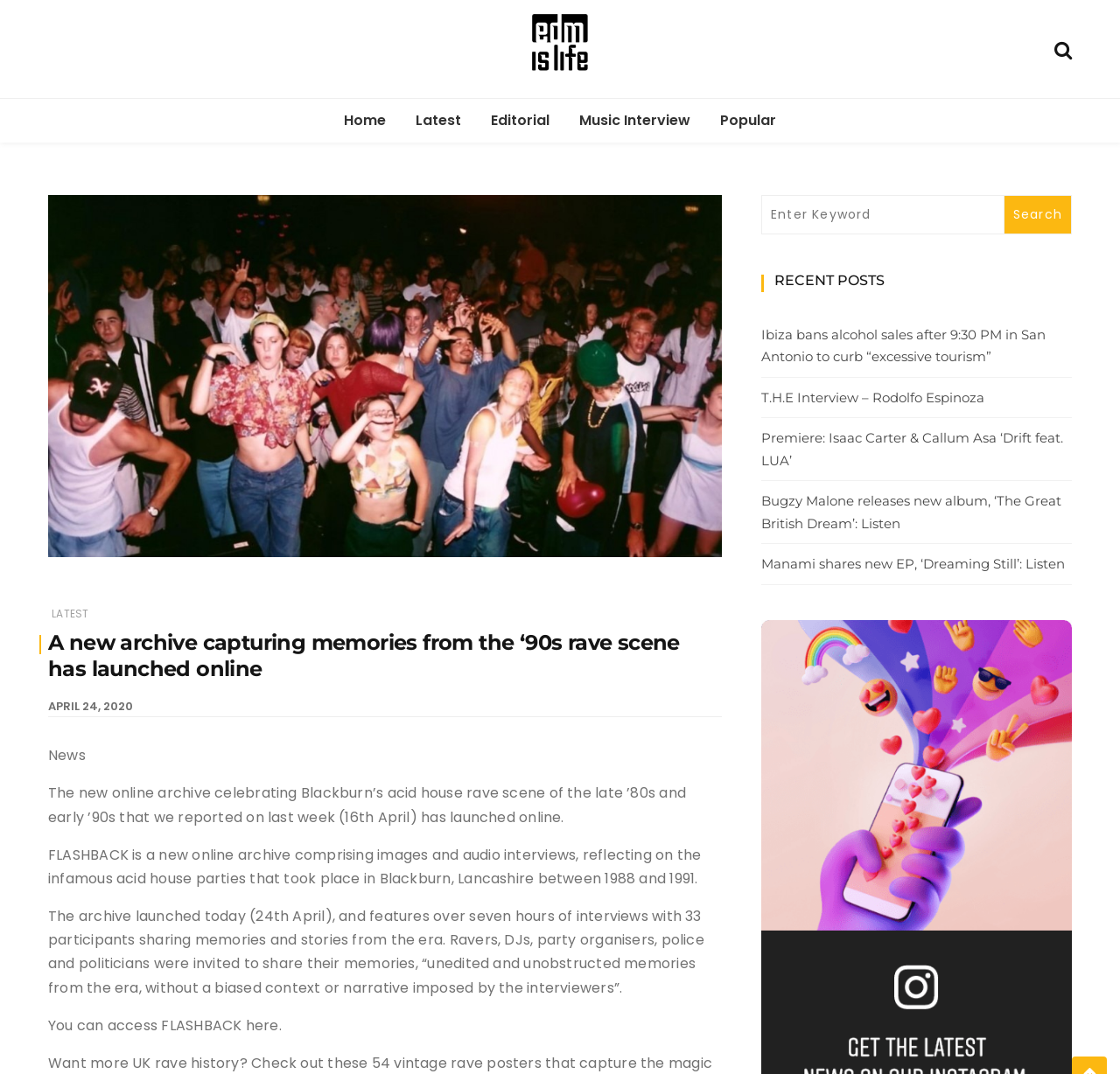Please determine the bounding box coordinates of the section I need to click to accomplish this instruction: "View recent posts".

[0.68, 0.251, 0.957, 0.281]